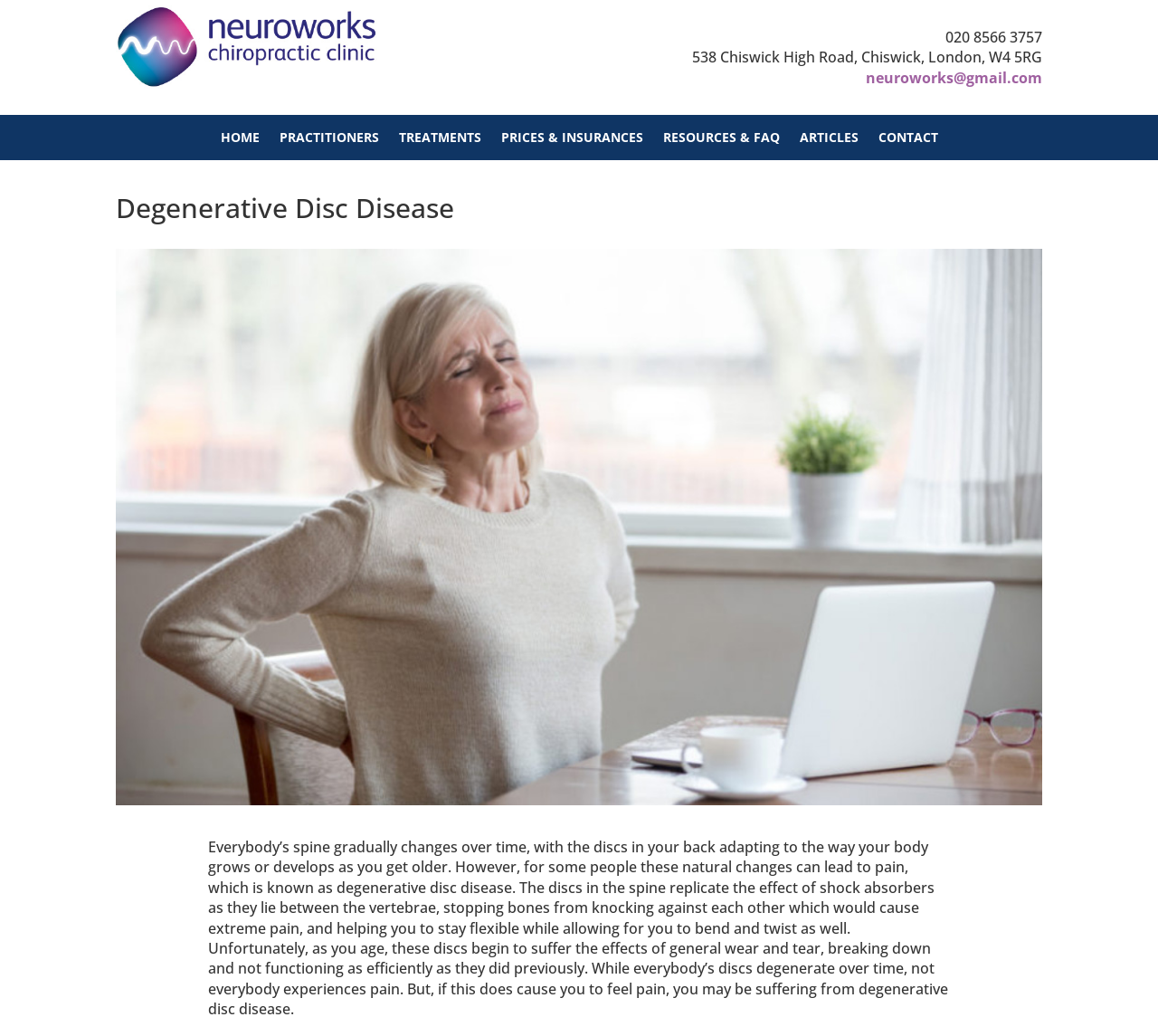Locate the bounding box coordinates of the clickable area needed to fulfill the instruction: "Click on the Neuroworks Chiswick Chiropractic Clinic link".

[0.1, 0.071, 0.327, 0.09]